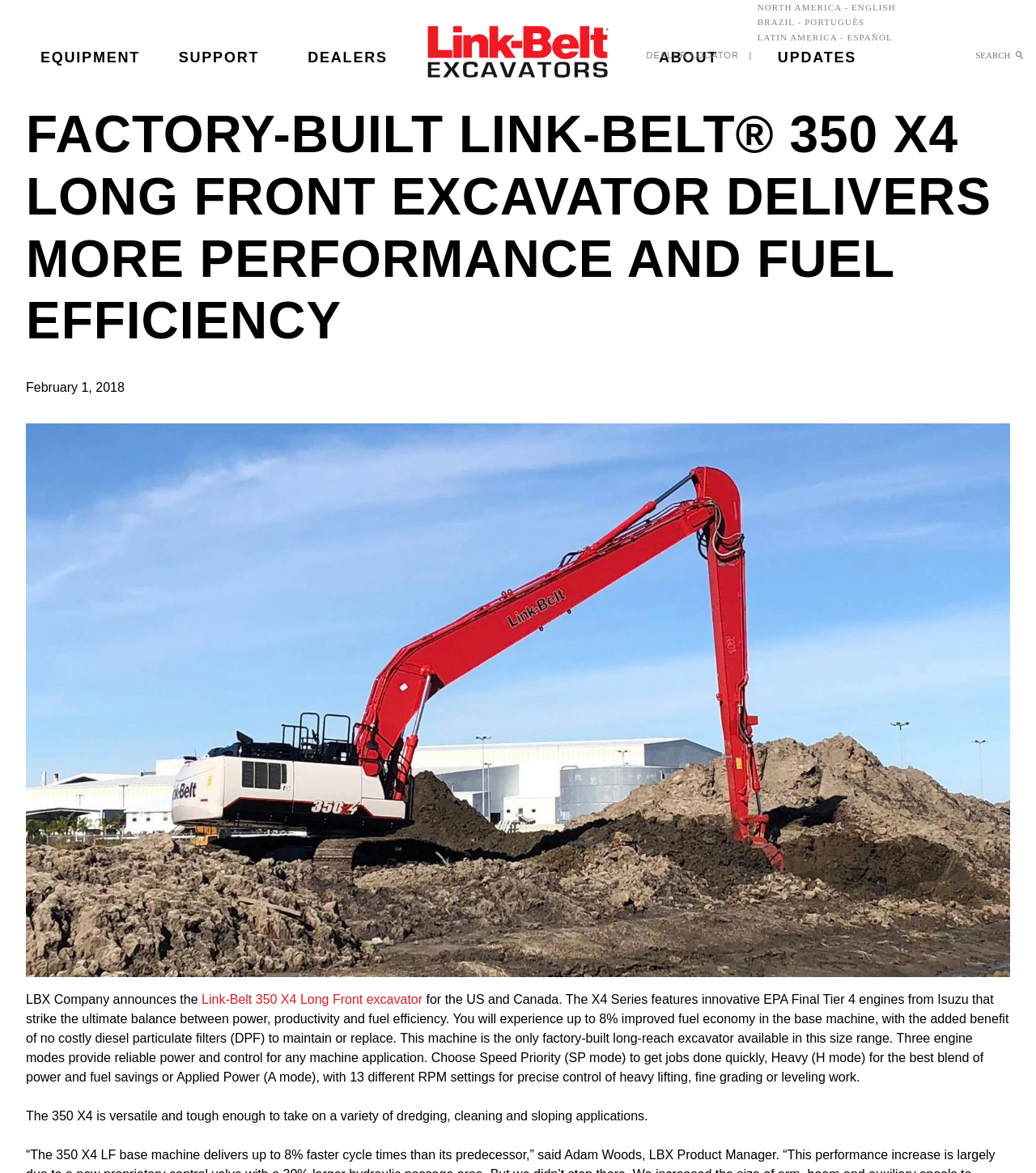Generate a detailed explanation of the webpage's features and information.

The webpage is about Link-Belt Excavators, showcasing their products and services. At the top, there is a navigation menu with six links: EQUIPMENT, SUPPORT, DEALERS, ABOUT, UPDATES, and CONTACT, evenly spaced across the top of the page. Below the navigation menu, there is a search bar with a dropdown listbox for selecting a region, and a search button.

The main content of the page is focused on a specific excavator model, the Factory-Built Link-Belt 350 X4 Long Front Excavator. There is a large image of the excavator, accompanied by a header with the model name and a time stamp indicating when the article was published. The article describes the features and benefits of the excavator, including its innovative EPA Final Tier 4 engines, improved fuel economy, and versatility in various applications.

The text is divided into paragraphs, with links and images scattered throughout. There is a link to more information about the Link-Belt 350 X4 Long Front excavator, and a brief summary of its features and benefits. The page also includes a dealer locator link and a separator line. Overall, the webpage is well-organized and easy to navigate, with a clear focus on showcasing the Link-Belt 350 X4 Long Front Excavator.